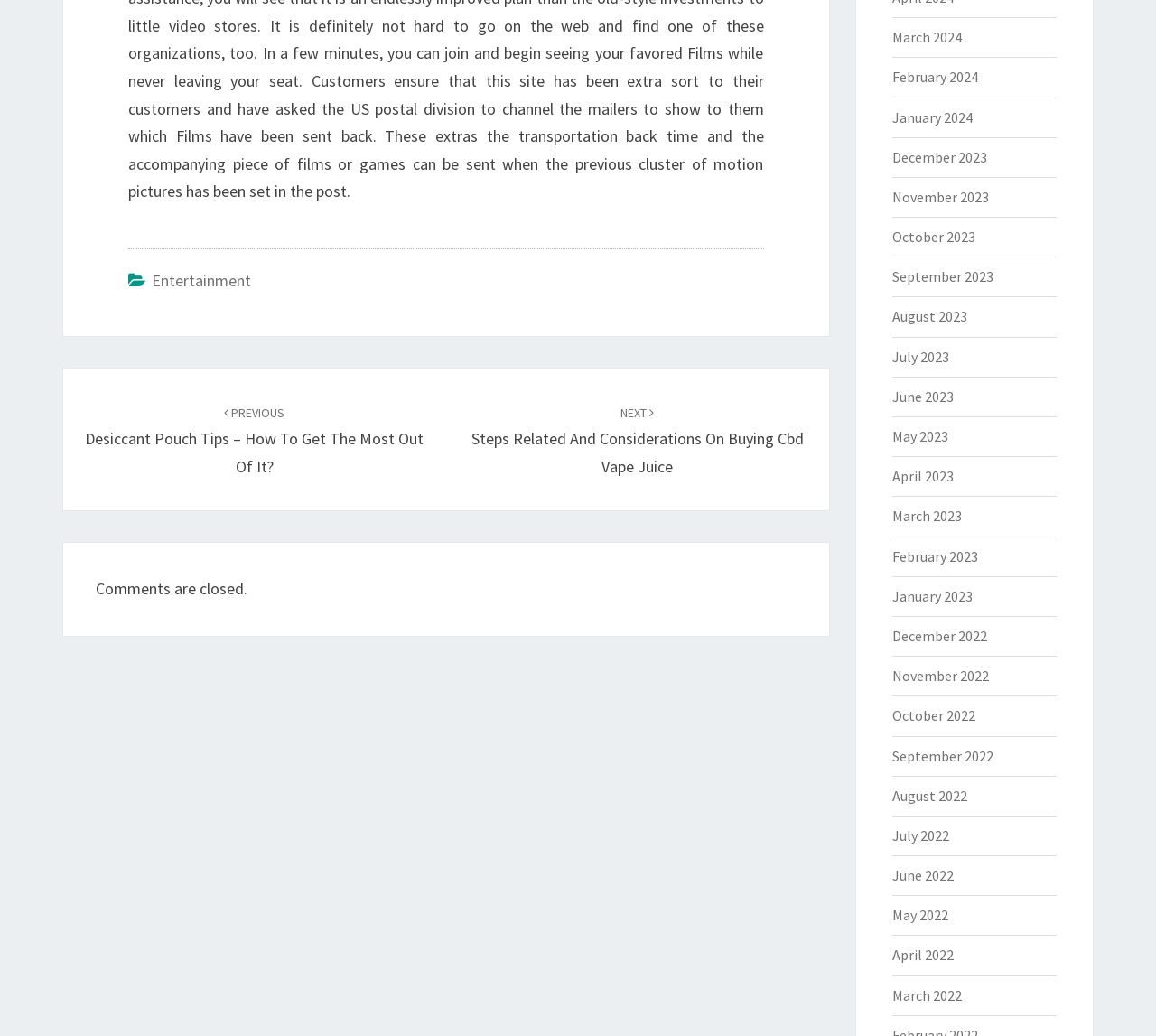Identify the bounding box coordinates of the area you need to click to perform the following instruction: "Click on the 'Entertainment' link".

[0.131, 0.261, 0.217, 0.281]